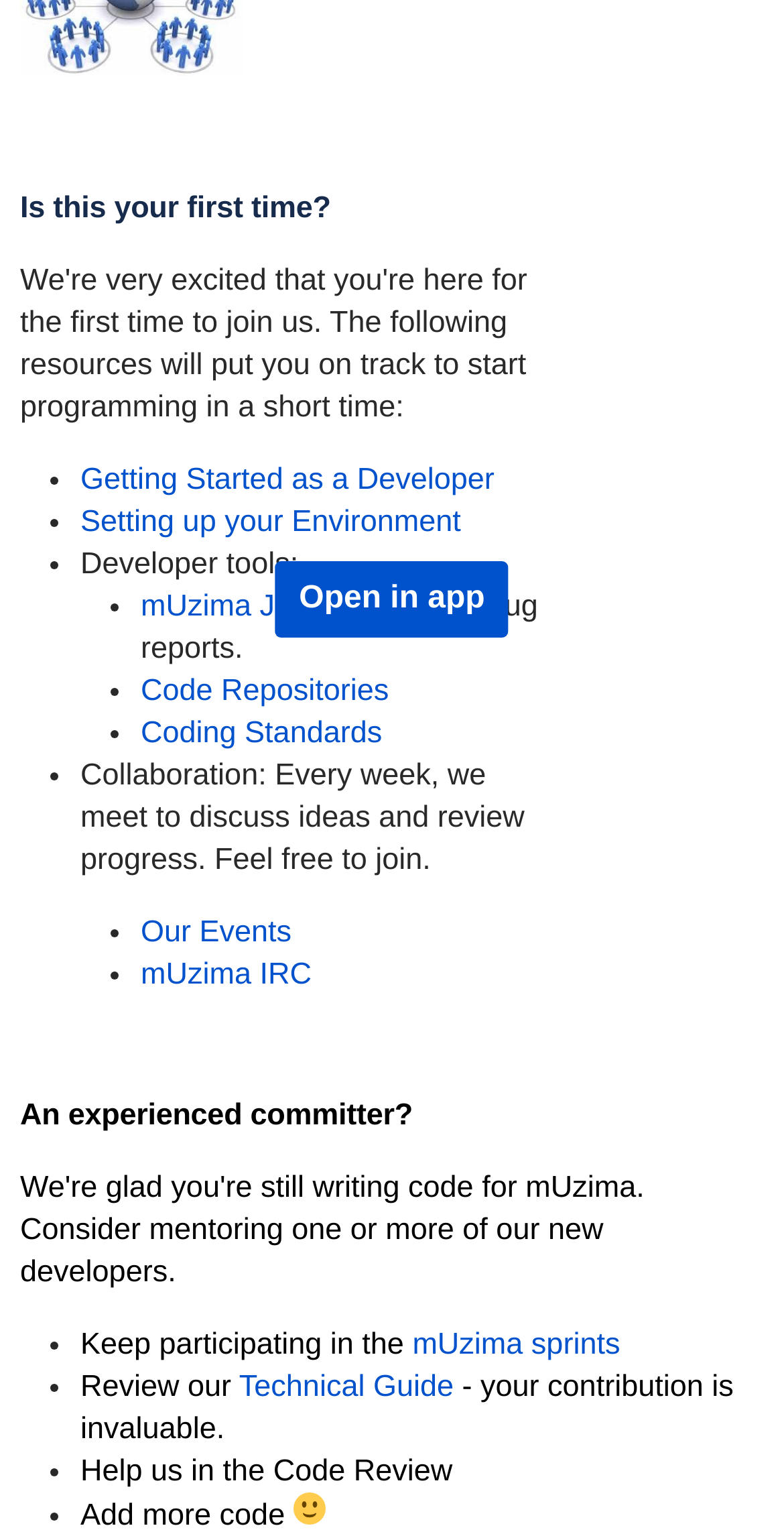Identify the bounding box coordinates for the UI element described as follows: "Coding Standards". Ensure the coordinates are four float numbers between 0 and 1, formatted as [left, top, right, bottom].

[0.179, 0.467, 0.487, 0.49]